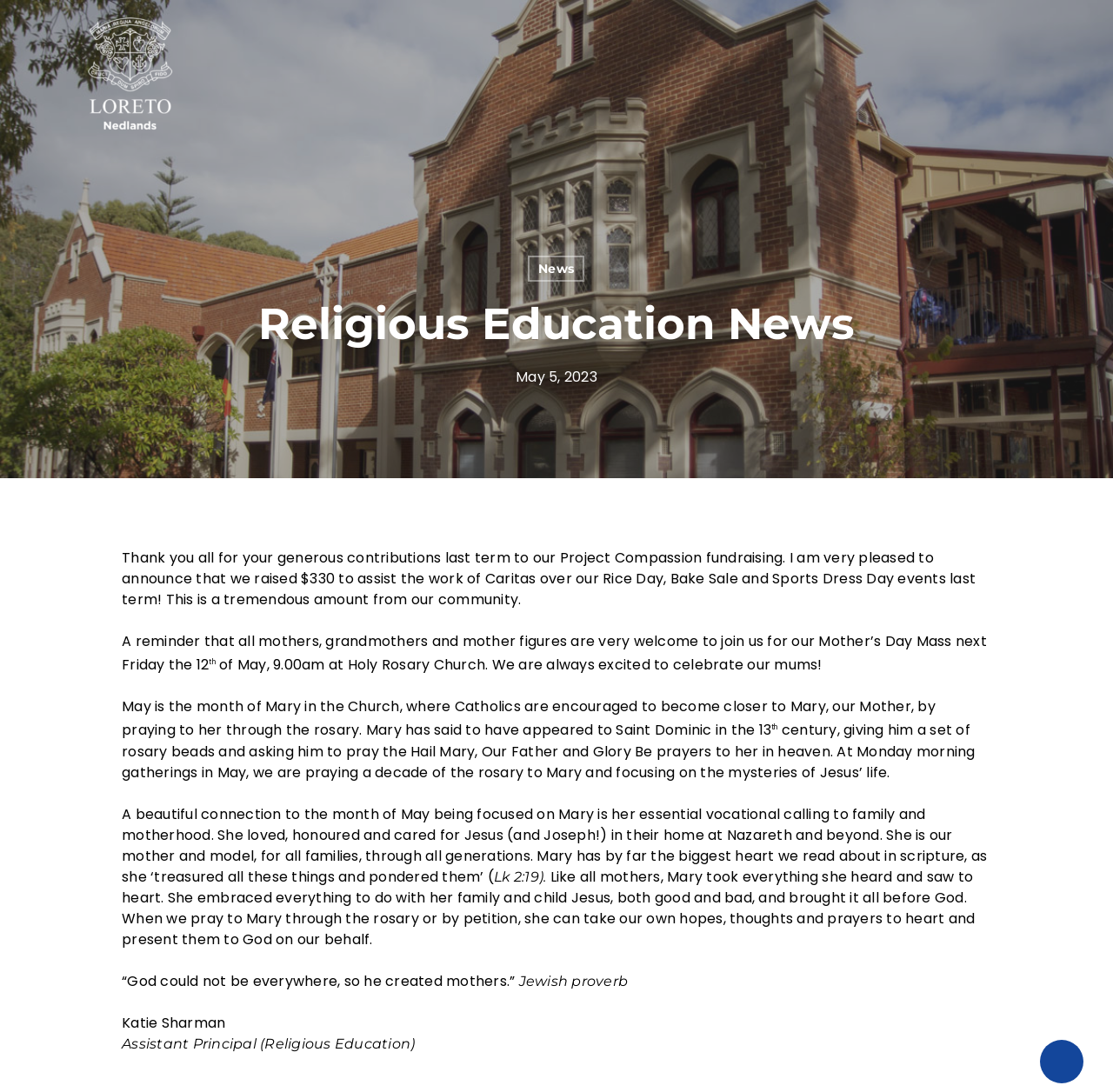Respond with a single word or short phrase to the following question: 
What is the name of the church mentioned in the news article?

Holy Rosary Church